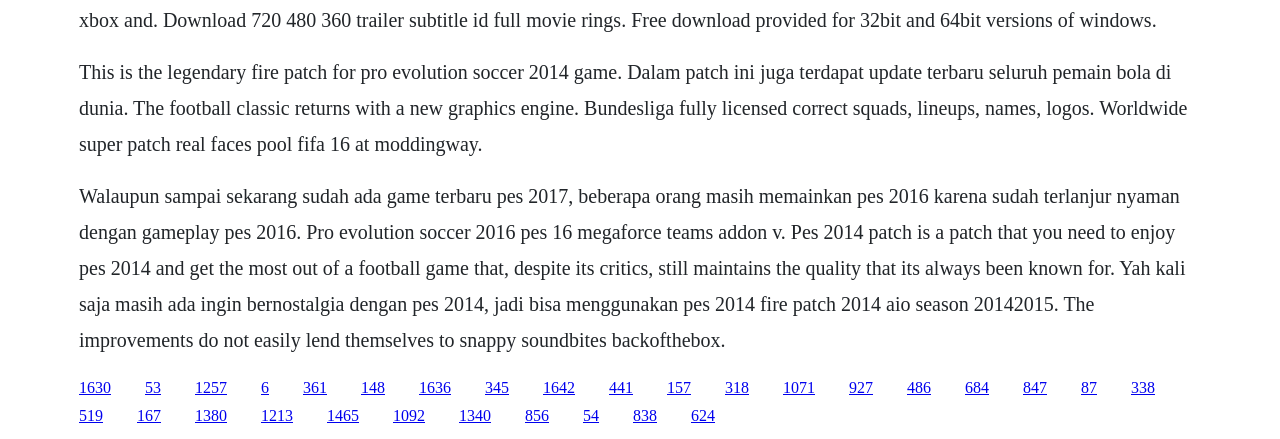Predict the bounding box of the UI element that fits this description: "1636".

[0.327, 0.862, 0.352, 0.901]